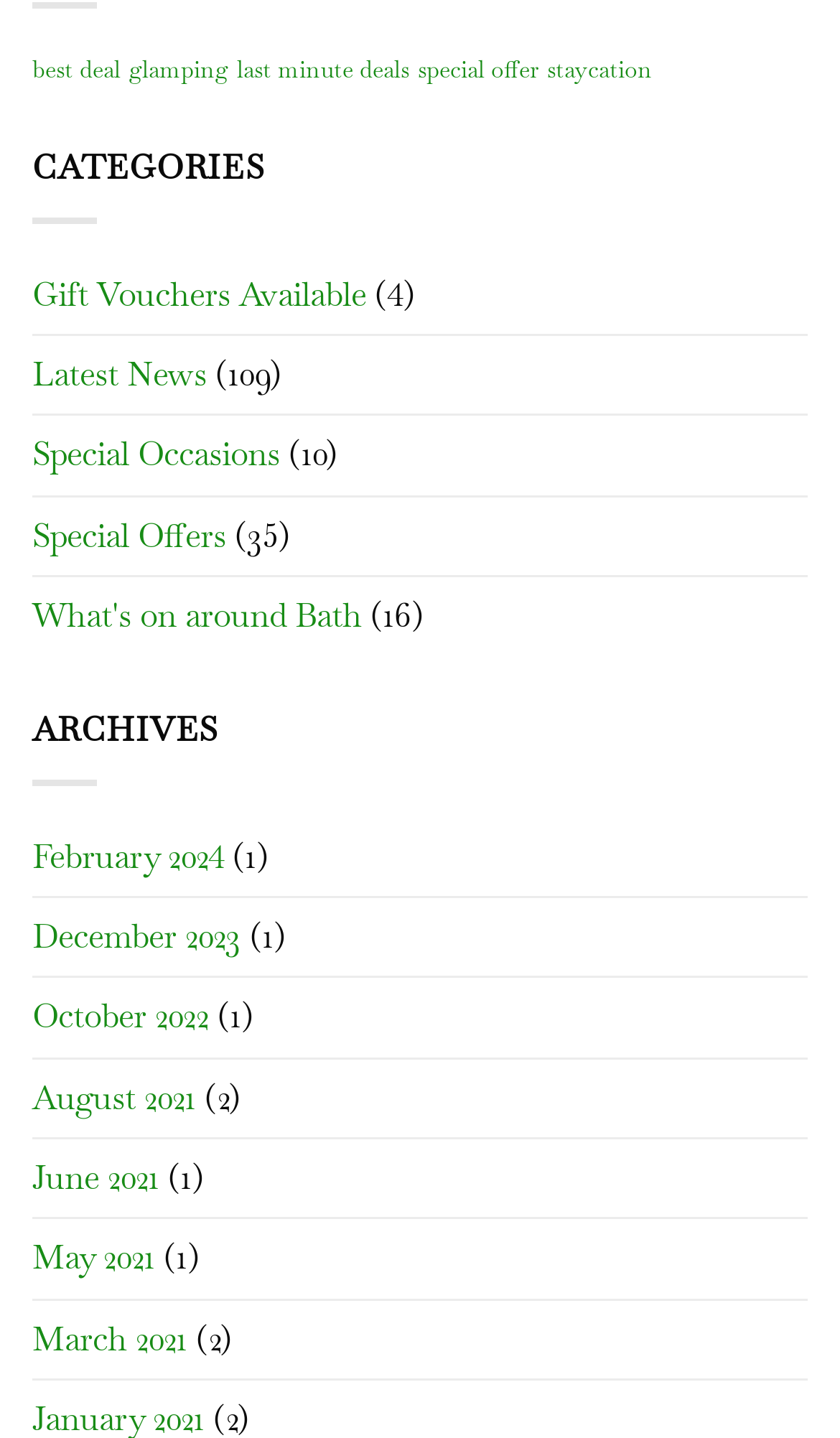What are the categories listed on the webpage?
Look at the screenshot and respond with a single word or phrase.

CATEGORIES